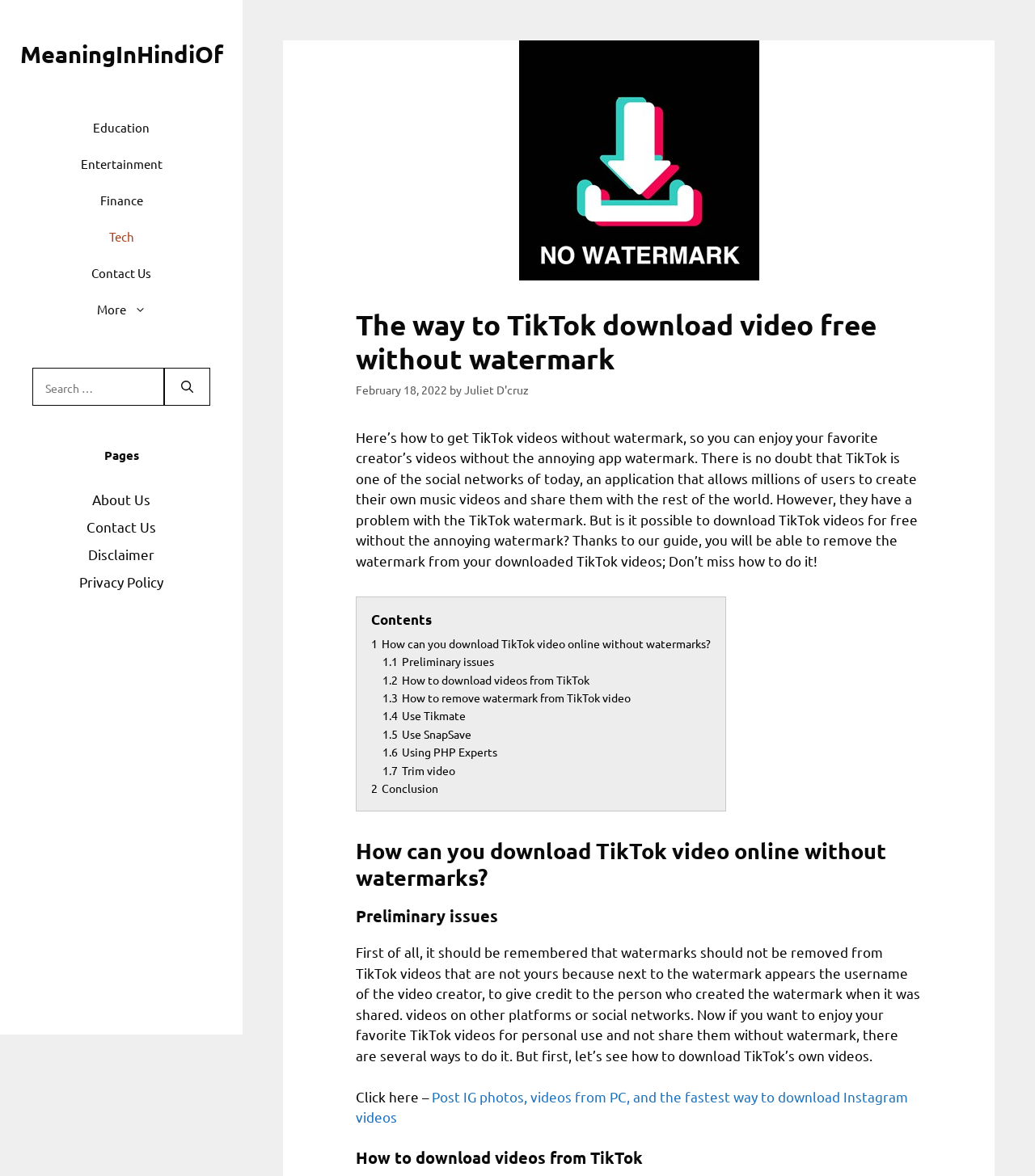Could you find the bounding box coordinates of the clickable area to complete this instruction: "Click on Contact Us"?

[0.073, 0.216, 0.162, 0.247]